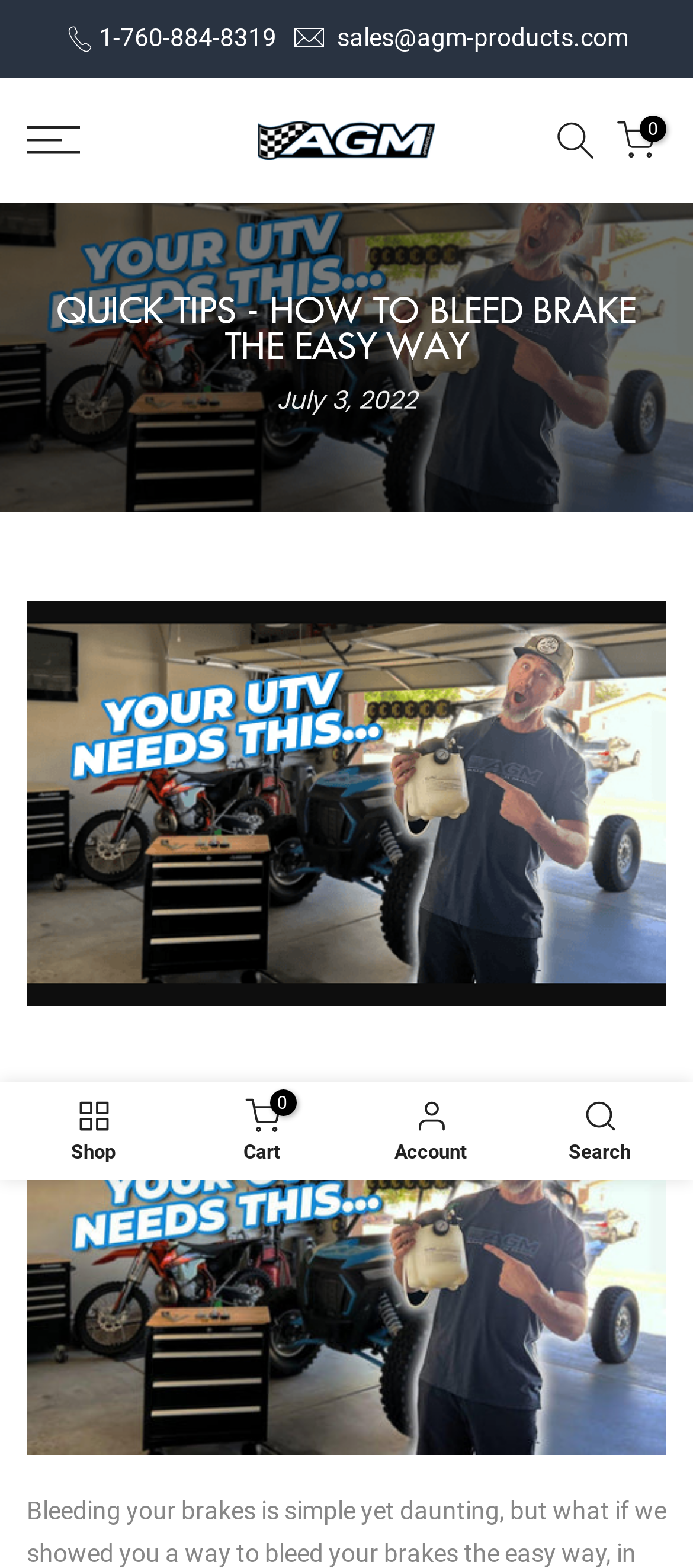What is the main heading of this webpage? Please extract and provide it.

QUICK TIPS - HOW TO BLEED BRAKE THE EASY WAY